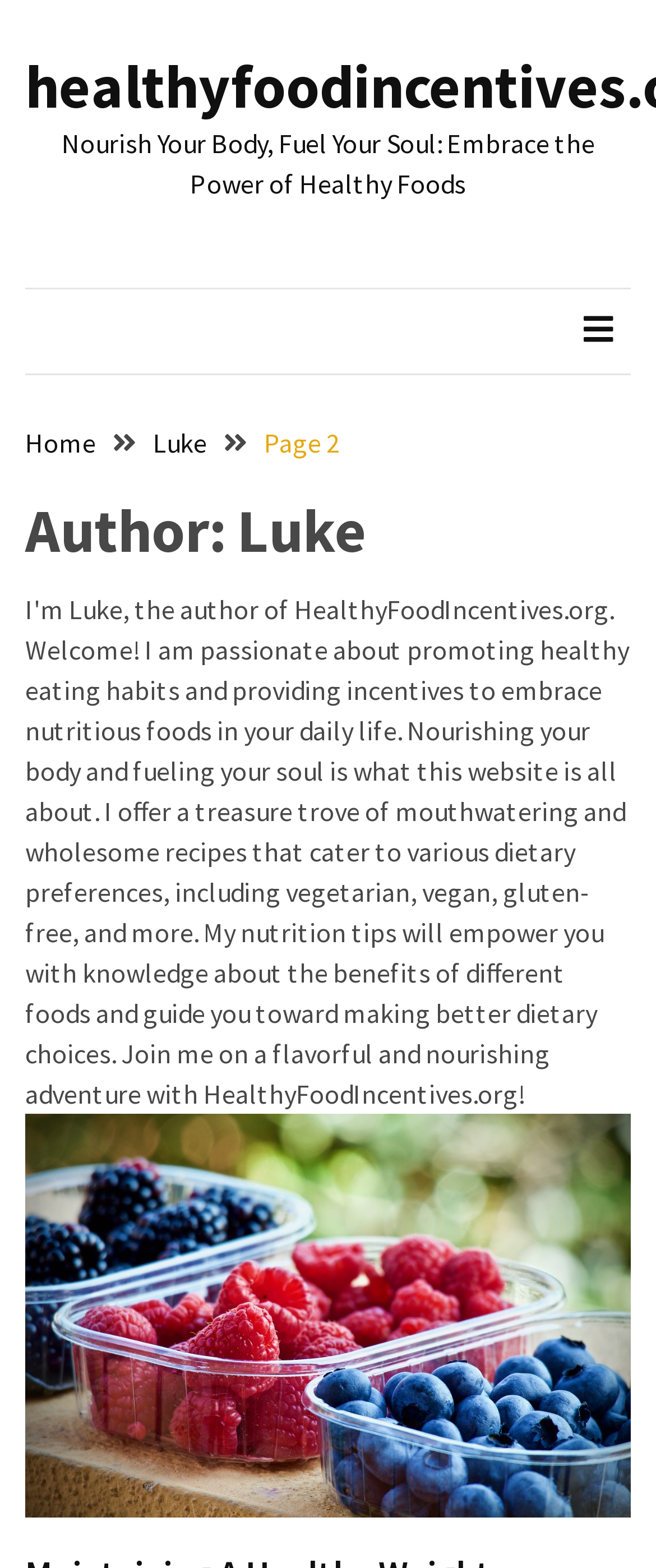Extract the bounding box of the UI element described as: "parent_node: 6".

None